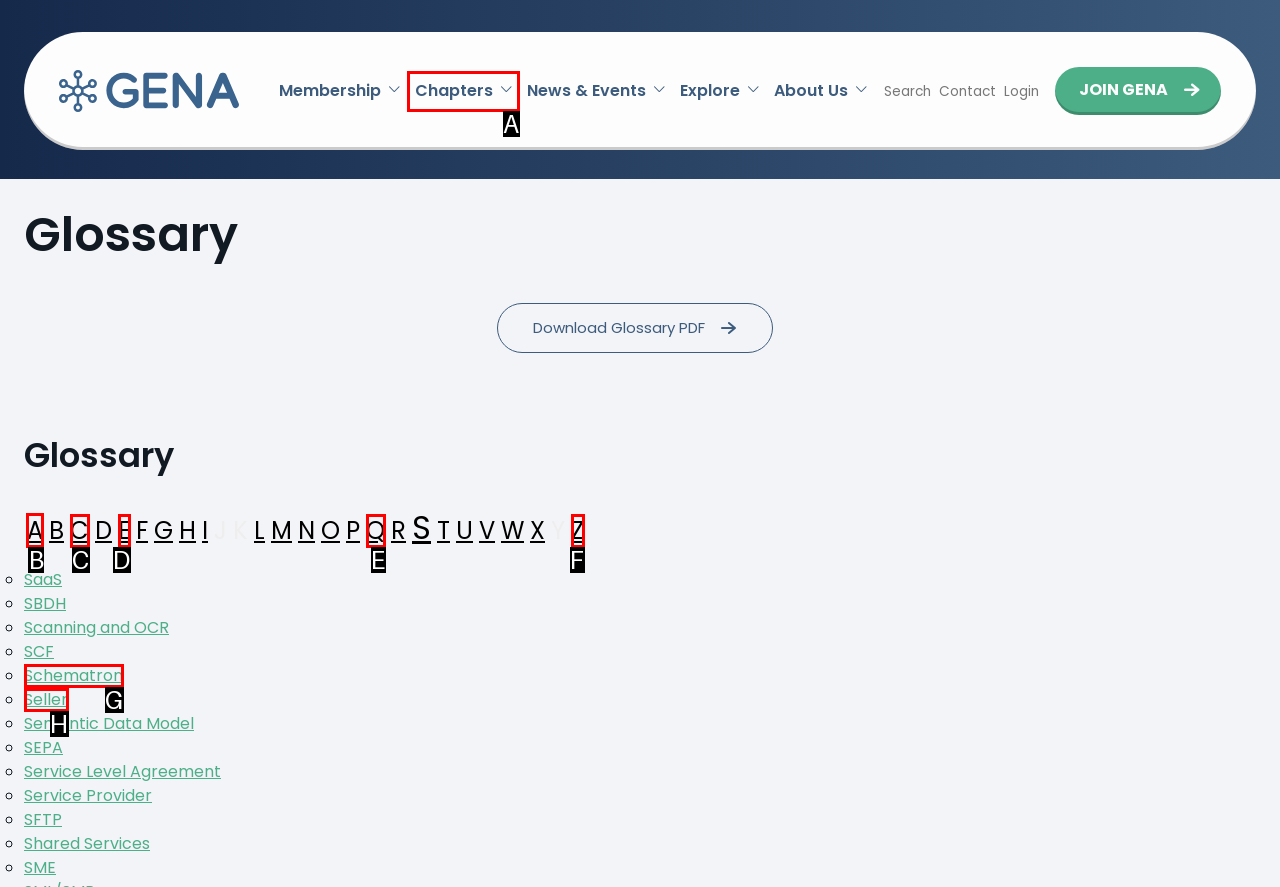Given the task: Click the 'Developer Website' link, indicate which boxed UI element should be clicked. Provide your answer using the letter associated with the correct choice.

None